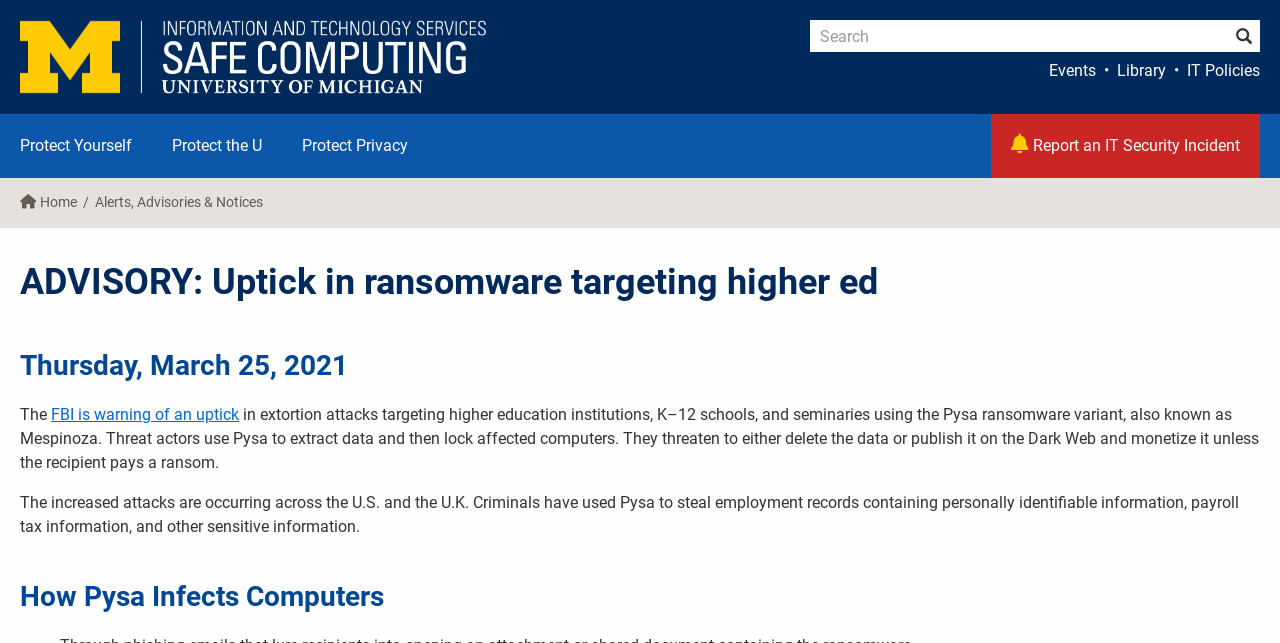What is the name of the university mentioned on the webpage?
Using the image as a reference, deliver a detailed and thorough answer to the question.

The webpage has a banner with a link 'U-M Safe Computing', which suggests that the webpage is related to the University of Michigan.